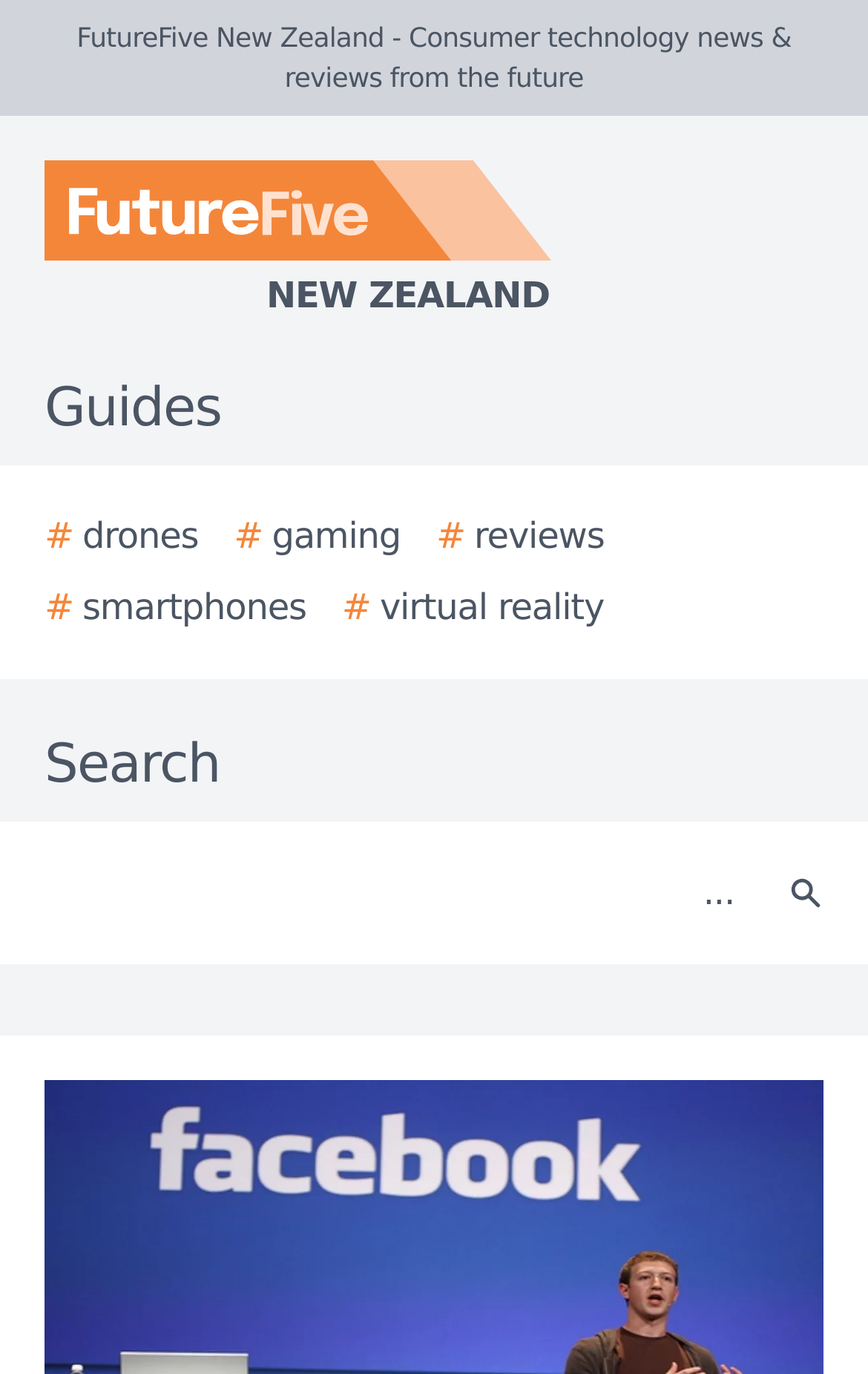Identify the bounding box for the UI element specified in this description: "aria-label="Search"". The coordinates must be four float numbers between 0 and 1, formatted as [left, top, right, bottom].

[0.877, 0.611, 0.979, 0.689]